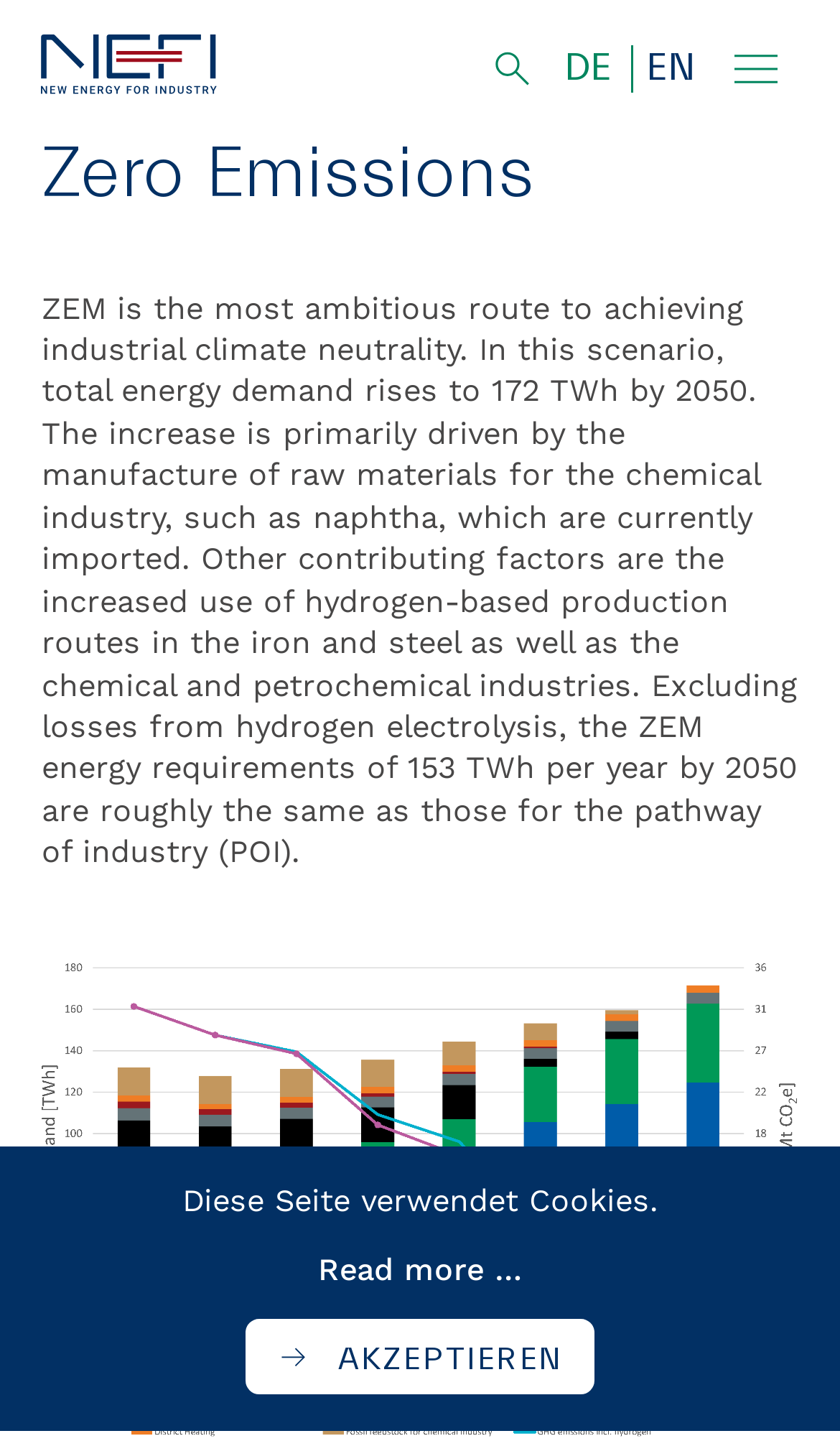Analyze the image and give a detailed response to the question:
How many links are there in the top navigation menu?

The top navigation menu contains links to 'Startseite', 'About us', 'Solutions', 'Decarbonisation Scenarios', 'NEFI_Lab', 'Projects', and 'News & Events', which totals 7 links.